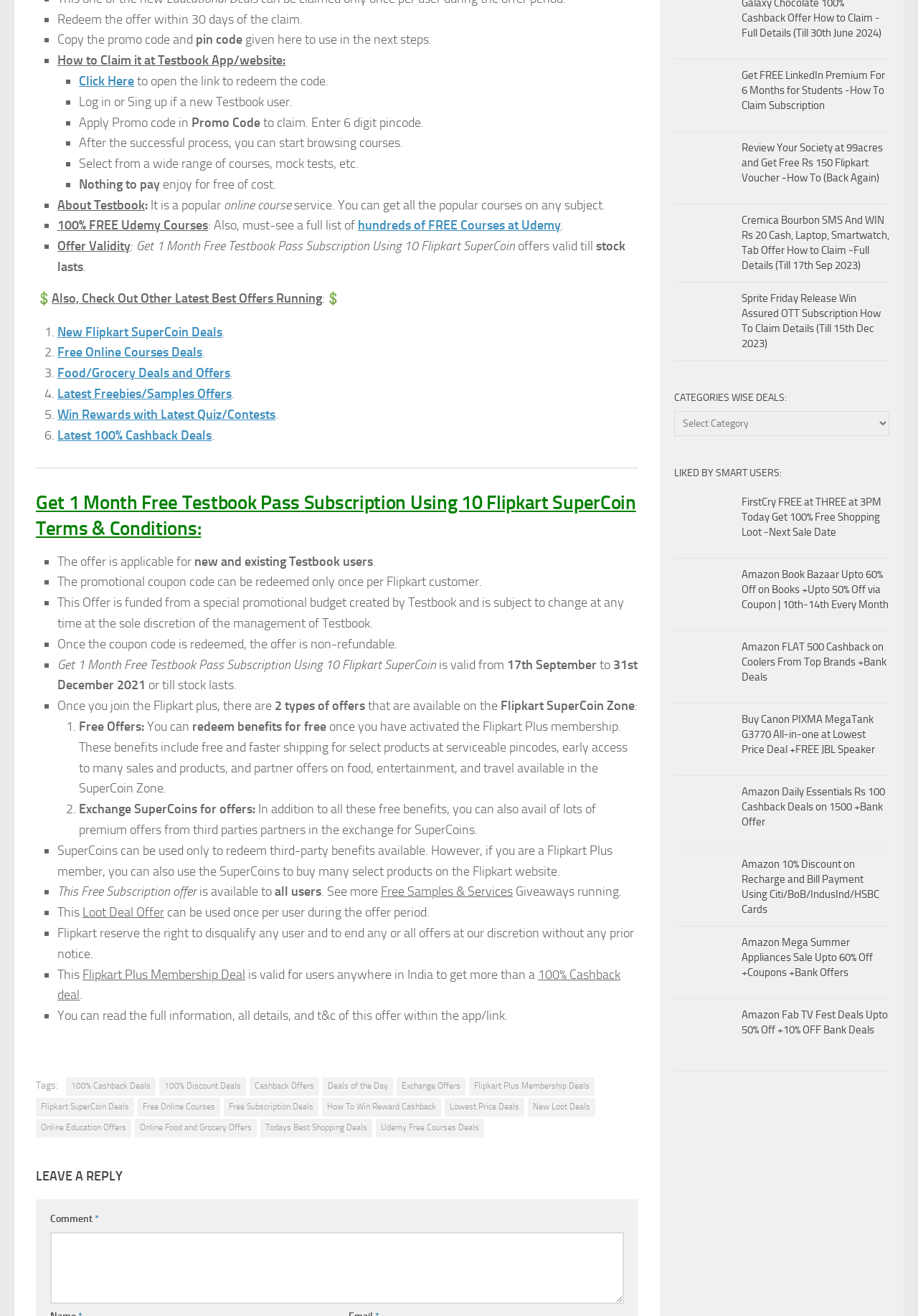With reference to the image, please provide a detailed answer to the following question: What is the name of the online course service?

I found the answer by reading the 'About Testbook' section, which states that Testbook is a popular online course service.